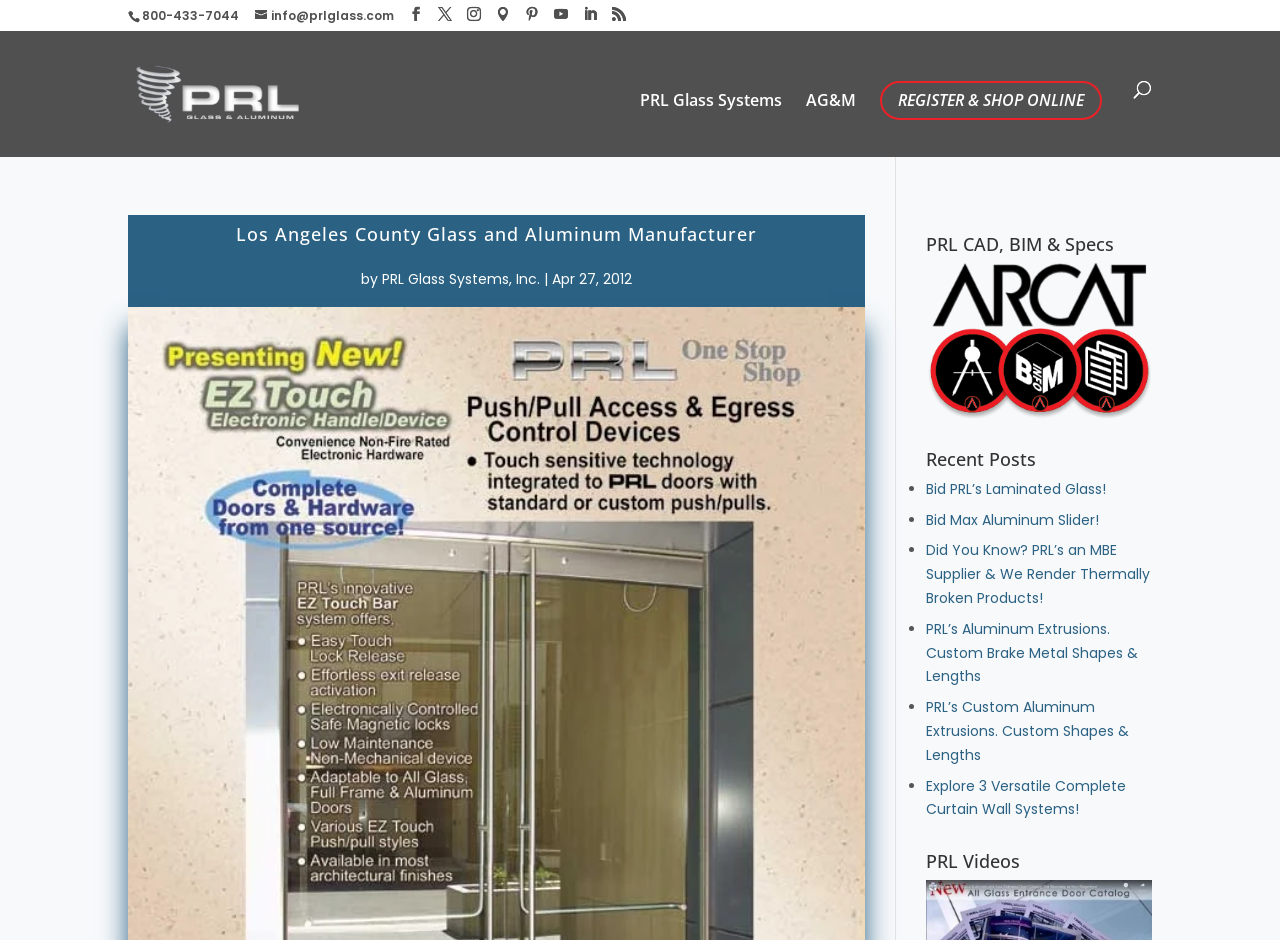Locate the heading on the webpage and return its text.

Los Angeles County Glass and Aluminum Manufacturer